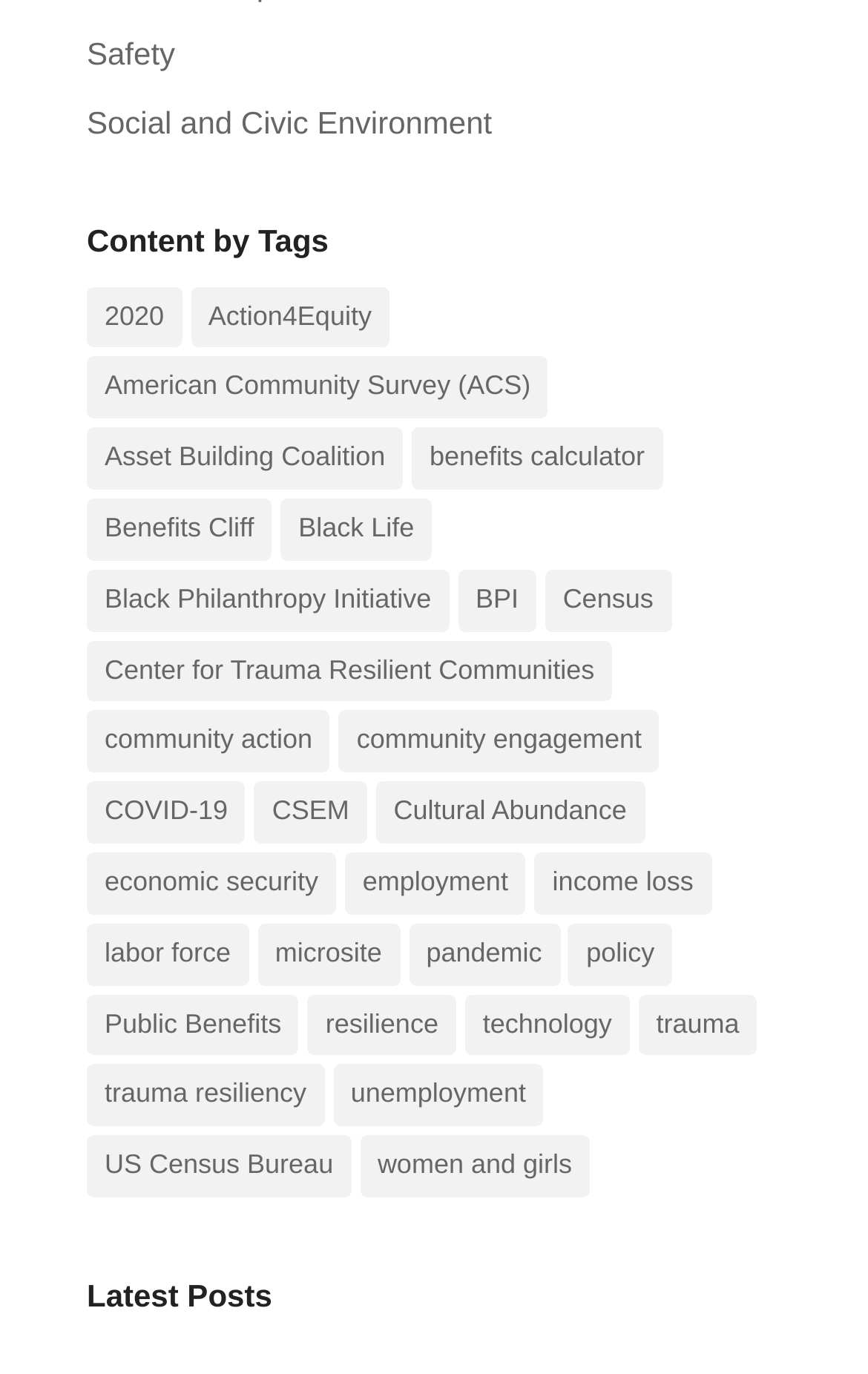Please locate the bounding box coordinates of the element that should be clicked to achieve the given instruction: "Read latest posts".

[0.1, 0.927, 0.9, 0.977]